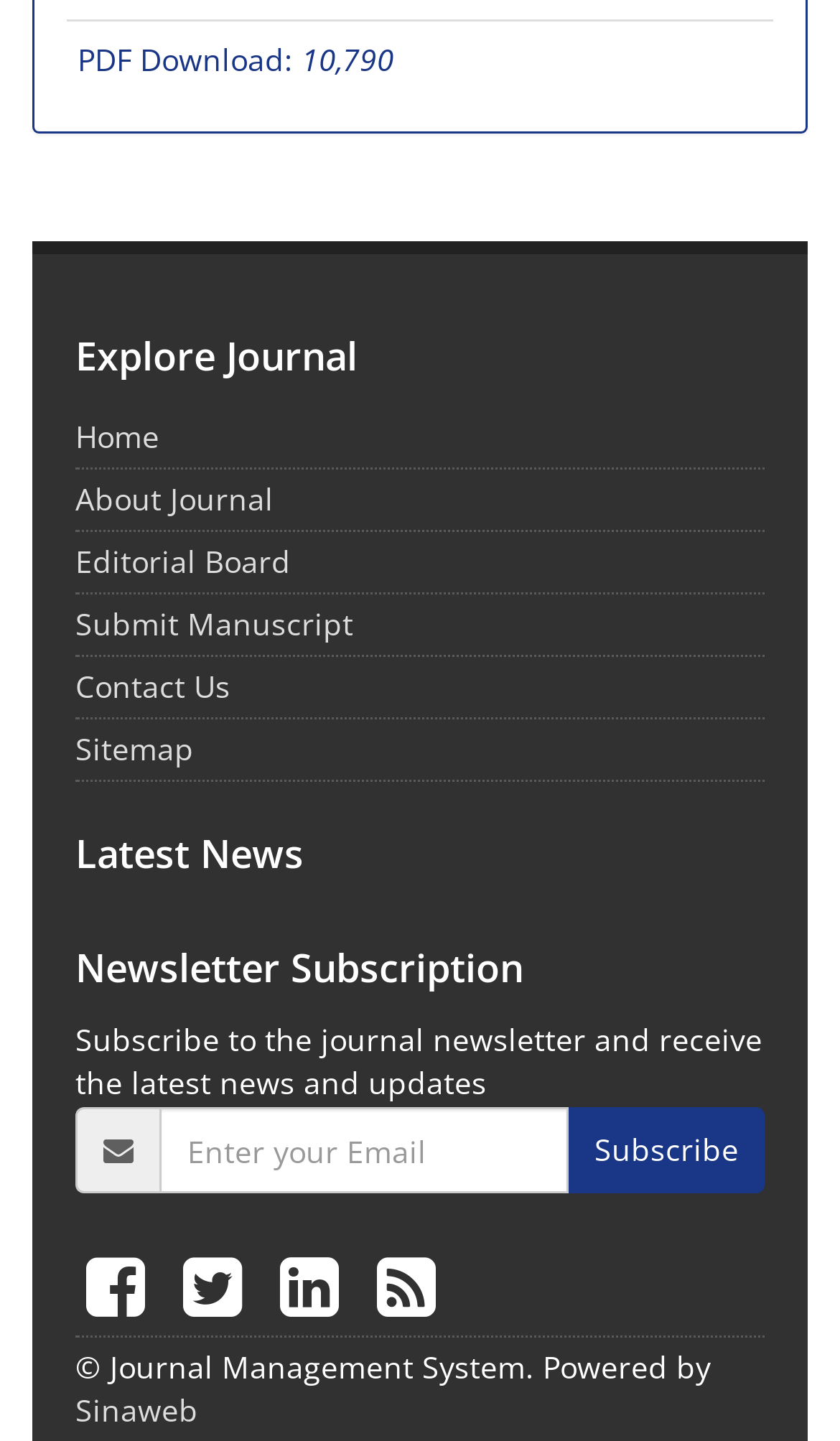What social media platforms are linked on the webpage?
Provide a fully detailed and comprehensive answer to the question.

The social media platforms linked on the webpage are Facebook, Twitter, Linkedin, and Rss, which are located in the bottom section of the webpage, and allow users to access the journal's social media profiles.